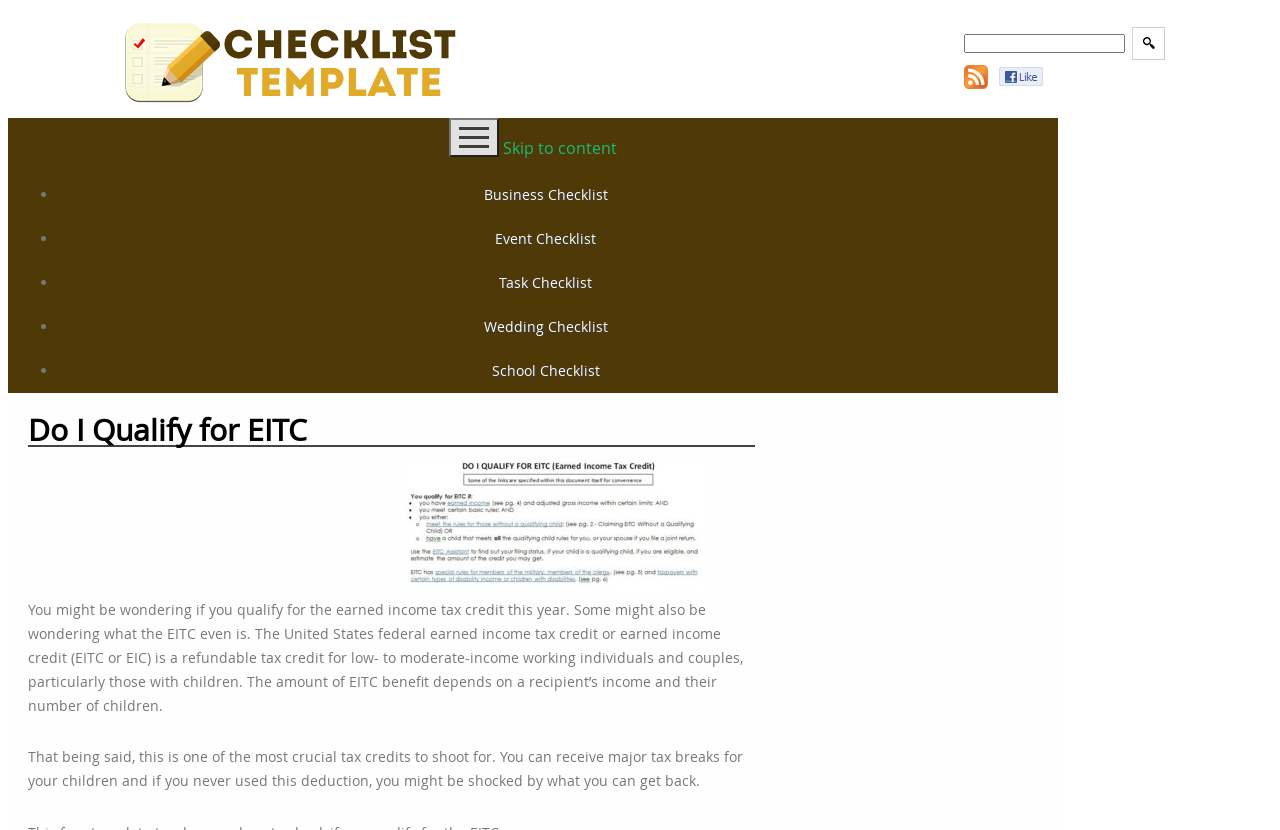Please identify the bounding box coordinates of the element I should click to complete this instruction: 'Click the GO button'. The coordinates should be given as four float numbers between 0 and 1, like this: [left, top, right, bottom].

[0.884, 0.032, 0.91, 0.072]